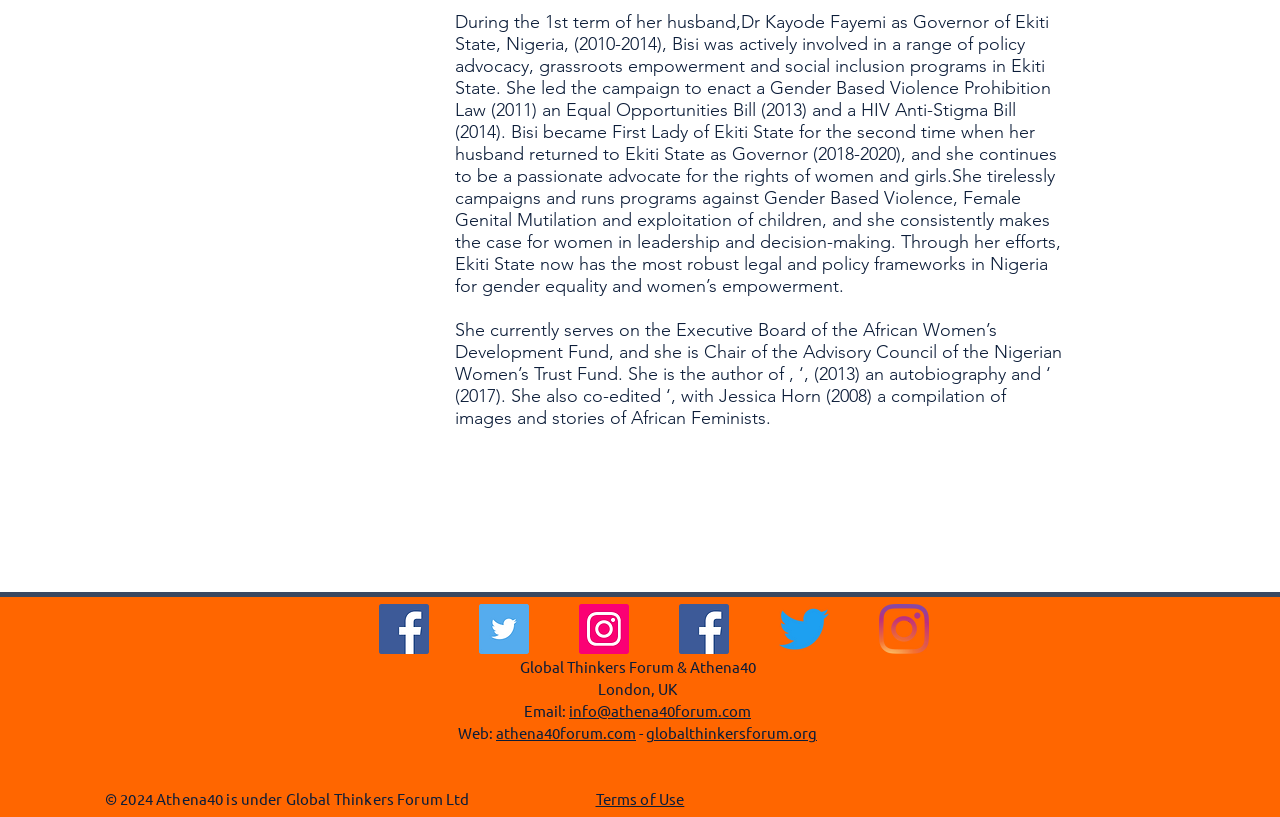Identify the bounding box coordinates for the UI element described as follows: "London, UK". Ensure the coordinates are four float numbers between 0 and 1, formatted as [left, top, right, bottom].

[0.467, 0.831, 0.529, 0.854]